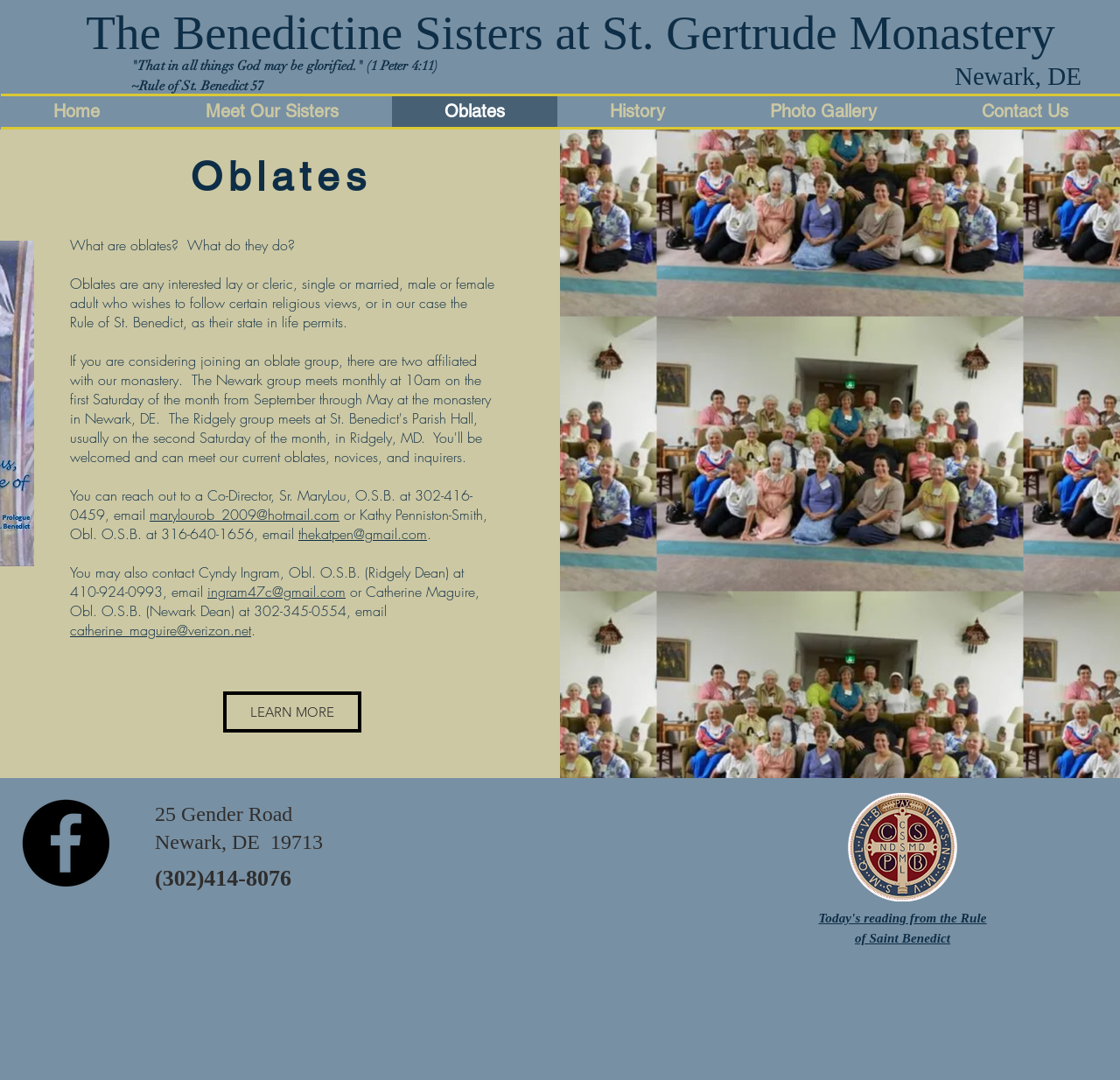Please identify the coordinates of the bounding box that should be clicked to fulfill this instruction: "Click on the 'Meet Our Sisters' link".

[0.136, 0.089, 0.35, 0.118]